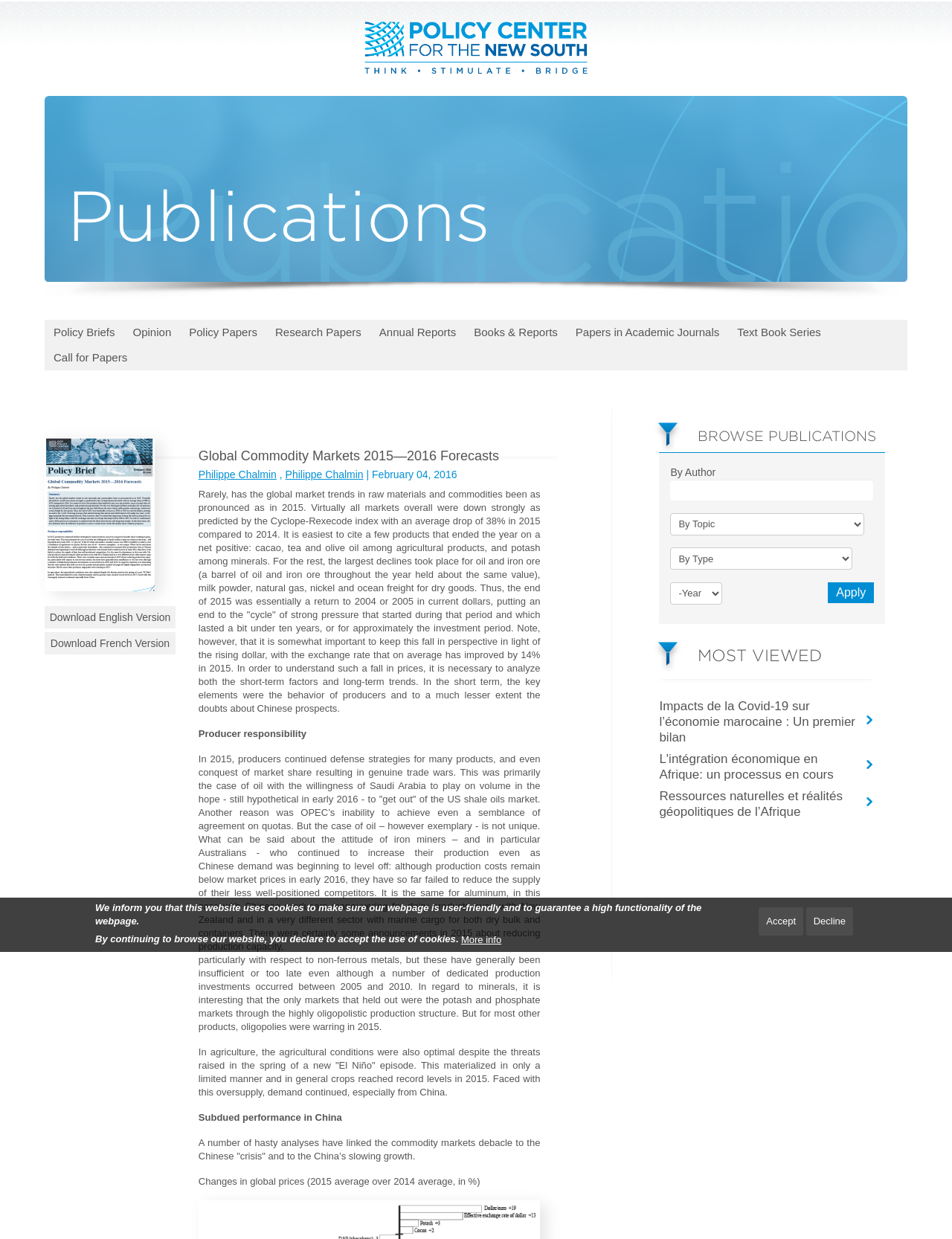What are the types of publications available?
Give a single word or phrase as your answer by examining the image.

Policy Briefs, Opinion, etc.